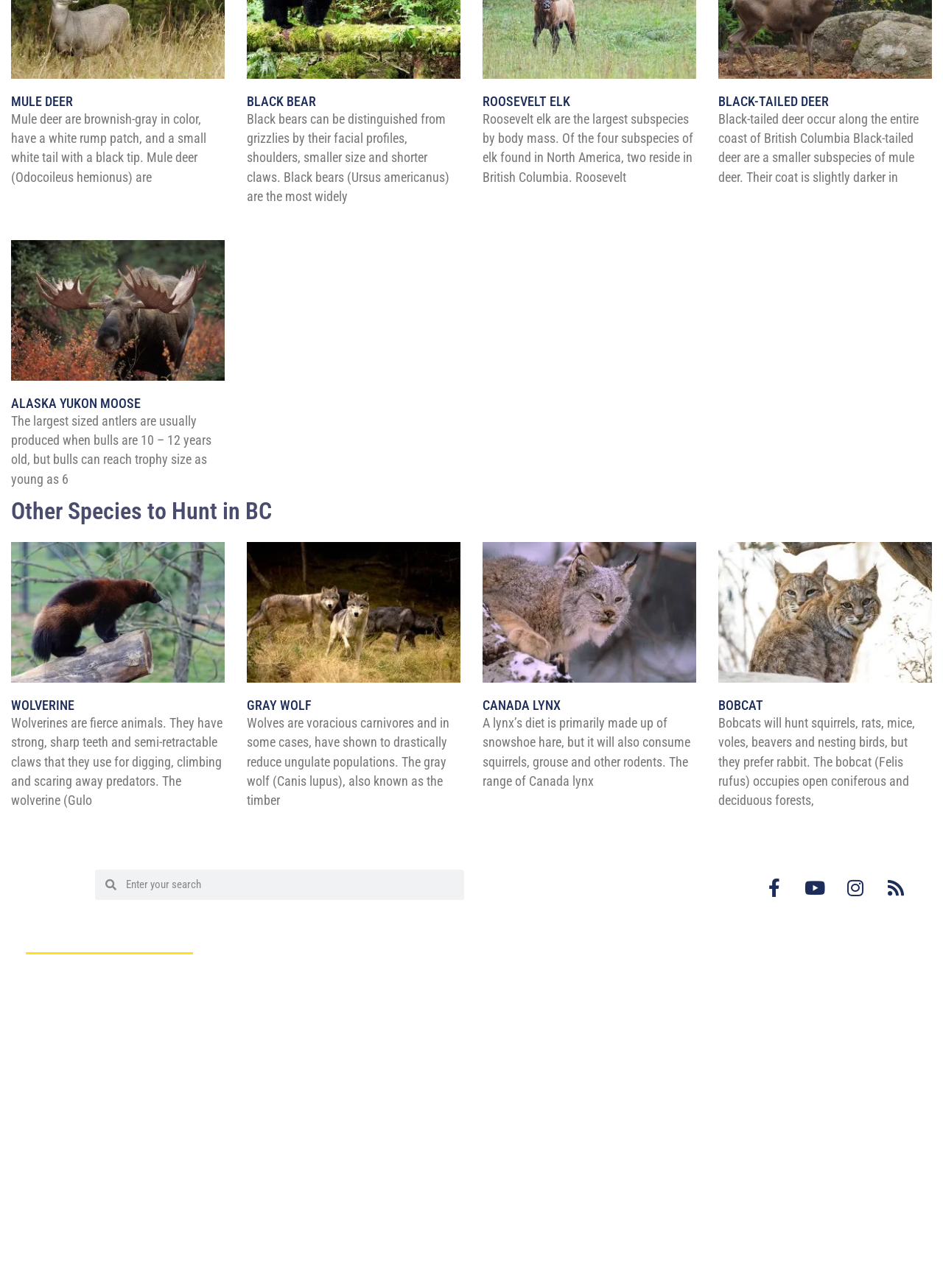Please identify the bounding box coordinates of the element that needs to be clicked to perform the following instruction: "follow us on twitter".

None